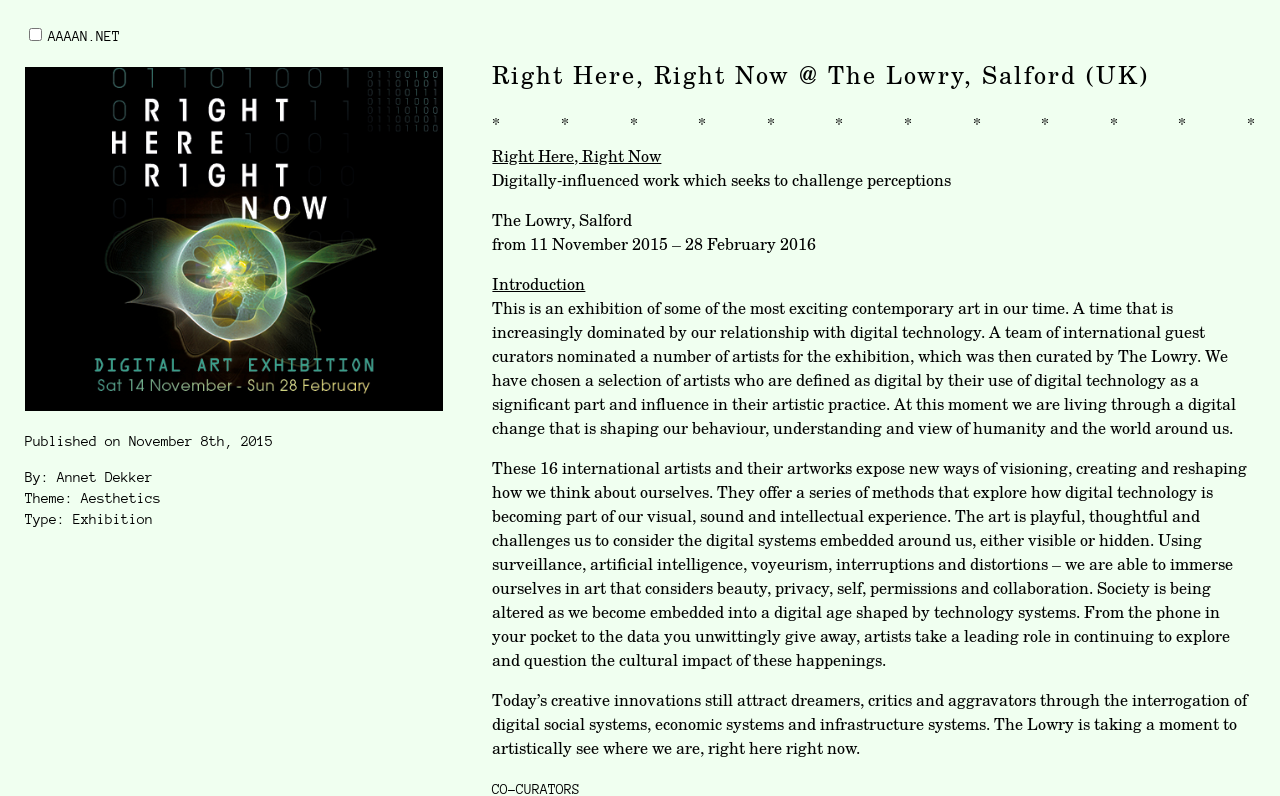Please determine the main heading text of this webpage.

Right Here, Right Now @ The Lowry, Salford (UK)